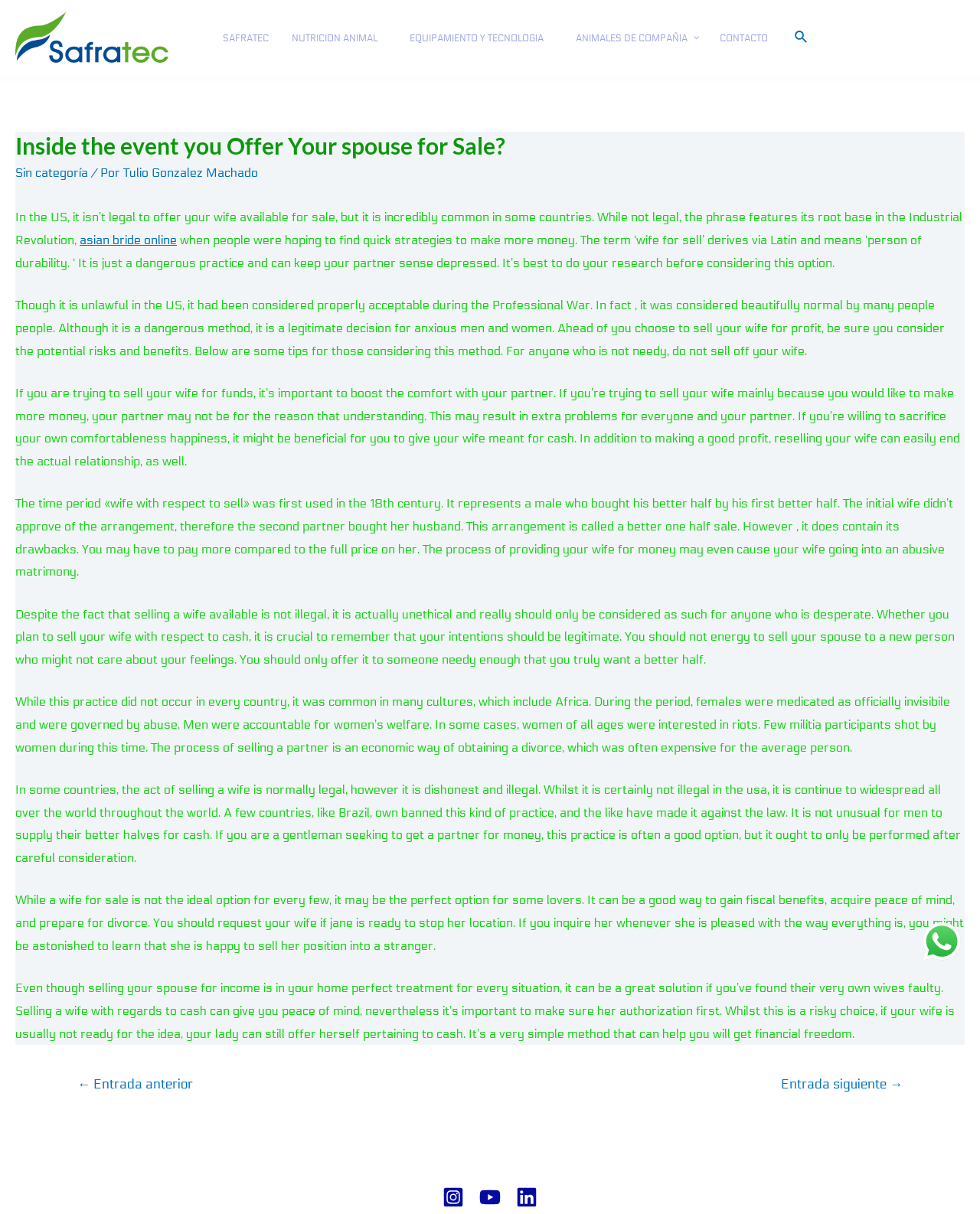Using the provided element description: "Entrada siguiente →", determine the bounding box coordinates of the corresponding UI element in the screenshot.

[0.777, 0.882, 0.941, 0.907]